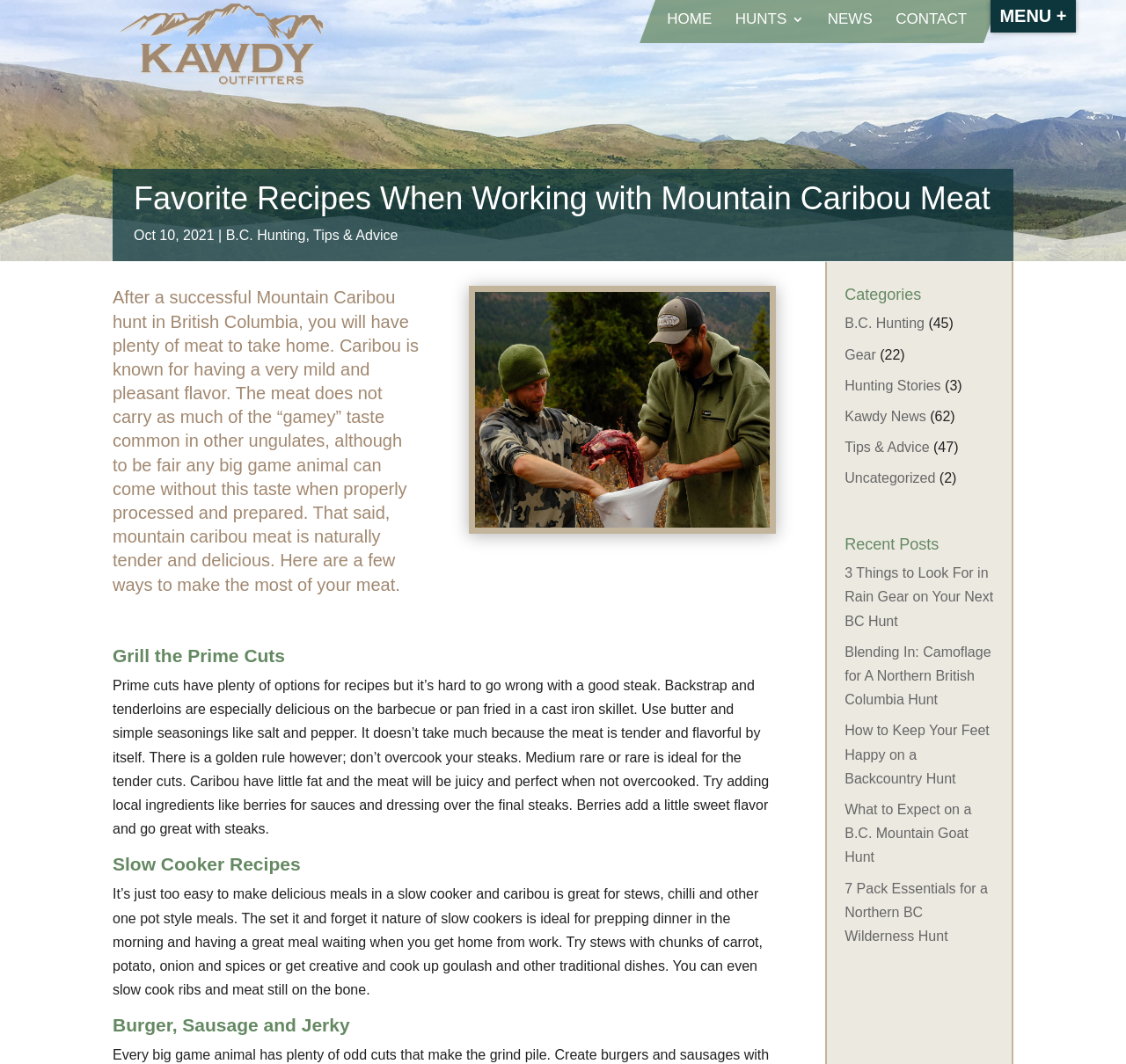Based on the image, provide a detailed response to the question:
What is the purpose of the slow cooker recipes mentioned on the webpage?

I found the answer by reading the paragraph under the heading 'Slow Cooker Recipes', which suggests that slow cookers are ideal for prepping dinner in the morning and having a great meal waiting when you get home from work.